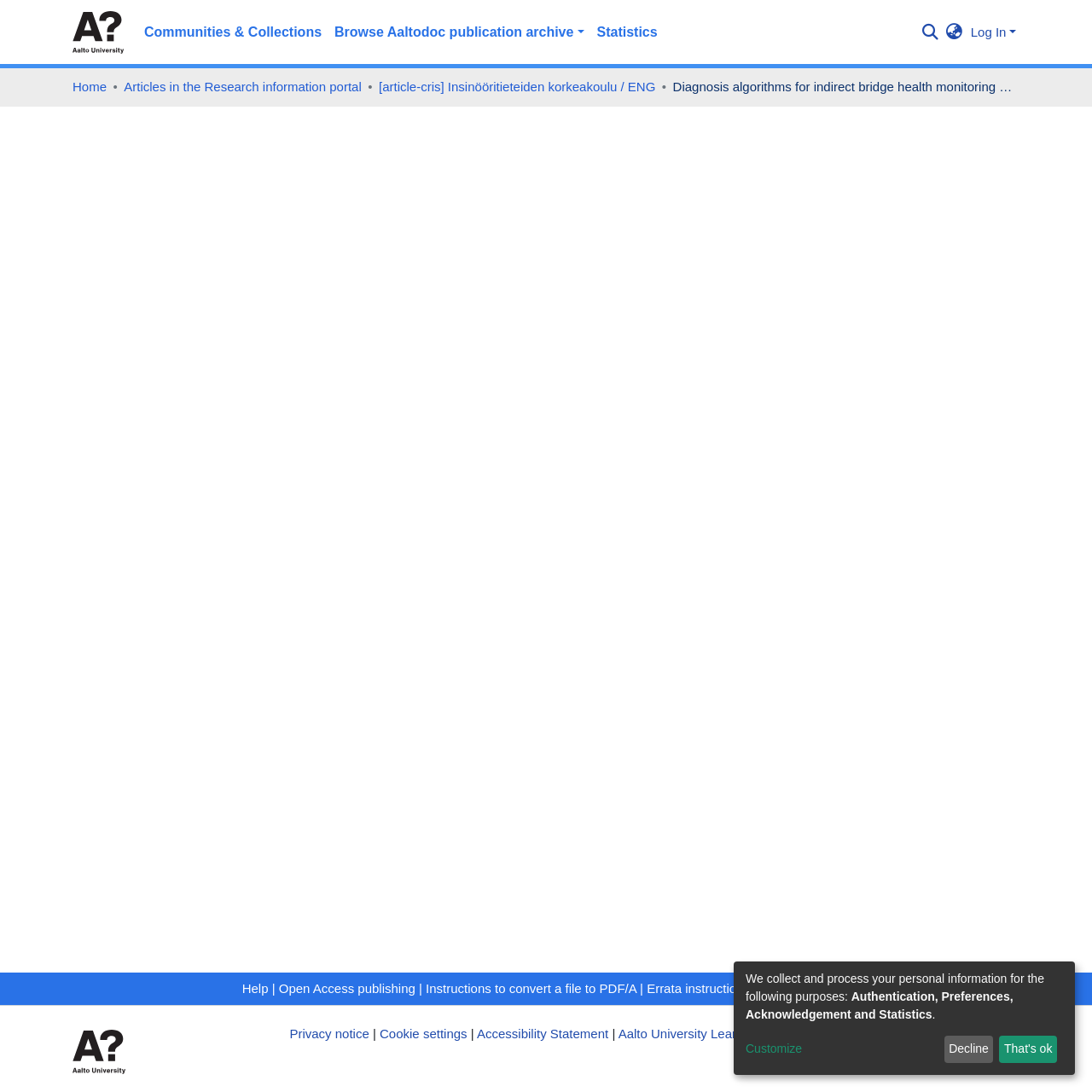Please provide the bounding box coordinates for the element that needs to be clicked to perform the instruction: "Switch language". The coordinates must consist of four float numbers between 0 and 1, formatted as [left, top, right, bottom].

[0.862, 0.021, 0.886, 0.038]